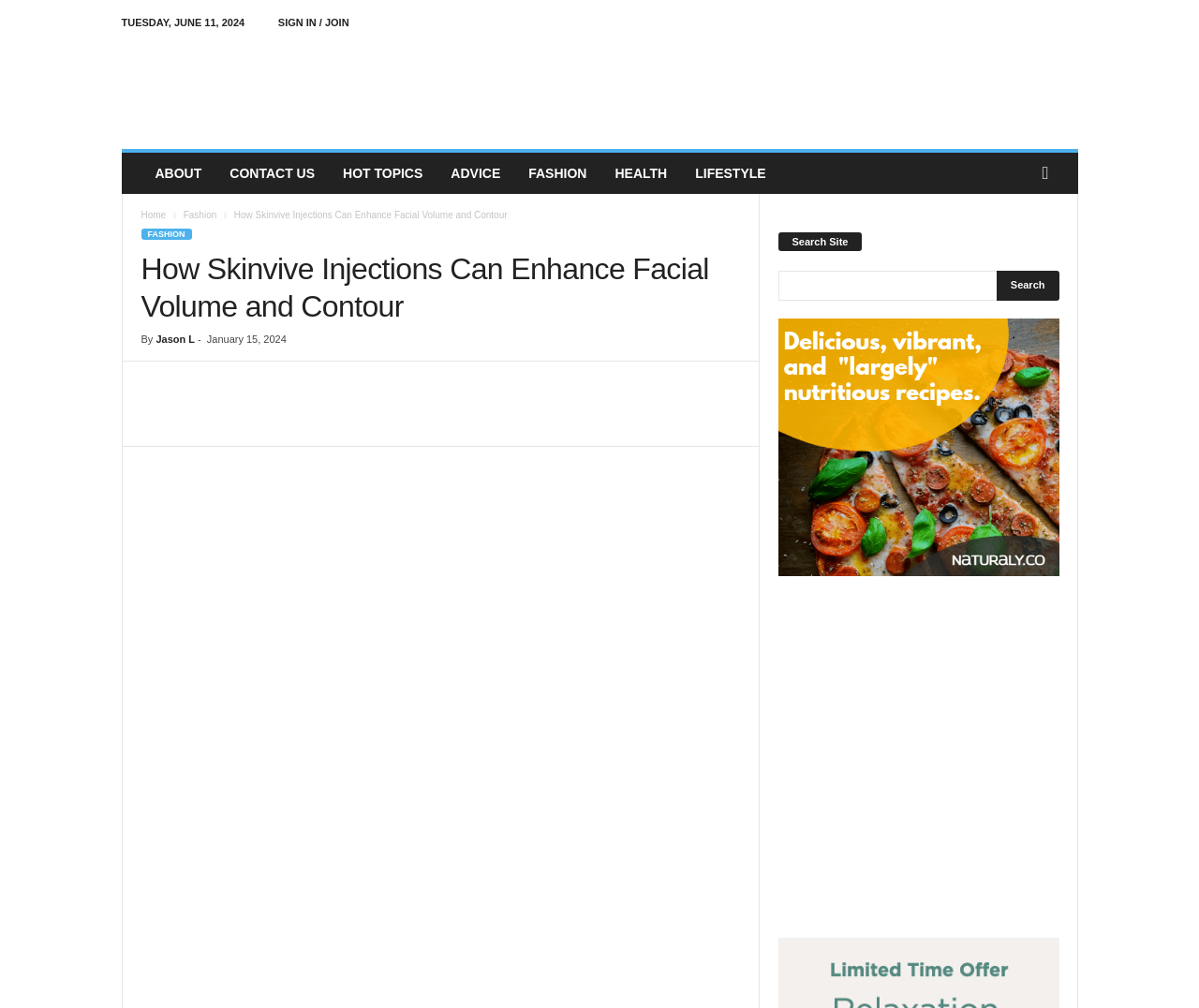Please give a succinct answer using a single word or phrase:
What is the category of the article?

Fashion